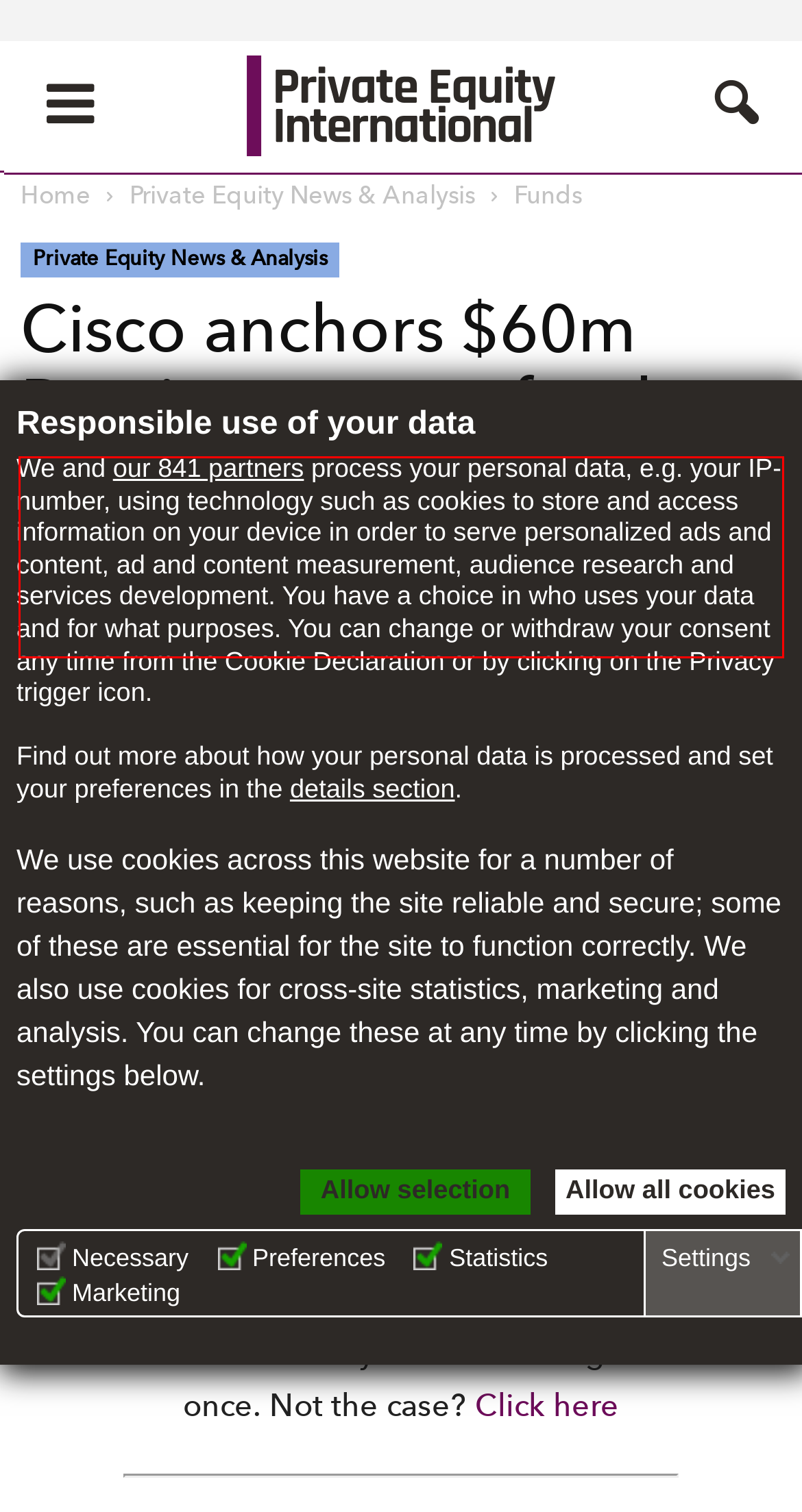Examine the screenshot of the webpage, locate the red bounding box, and generate the text contained within it.

The hardware, software and technology services giant and Russia-focussed investment firm UFG Asset Management have funded the launch of Almaz Capital.